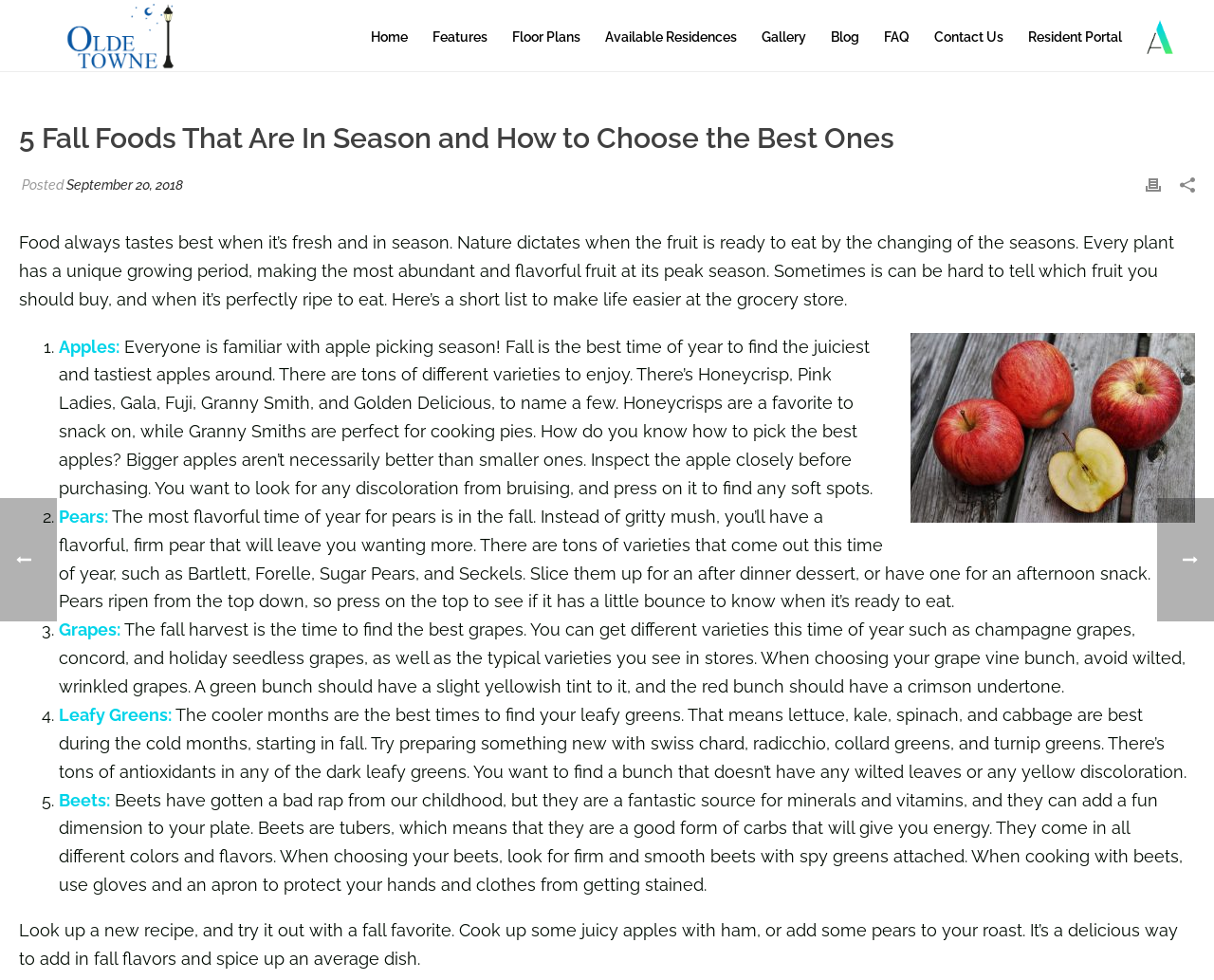Can you show the bounding box coordinates of the region to click on to complete the task described in the instruction: "Click on the 'Home' link"?

[0.296, 0.026, 0.346, 0.05]